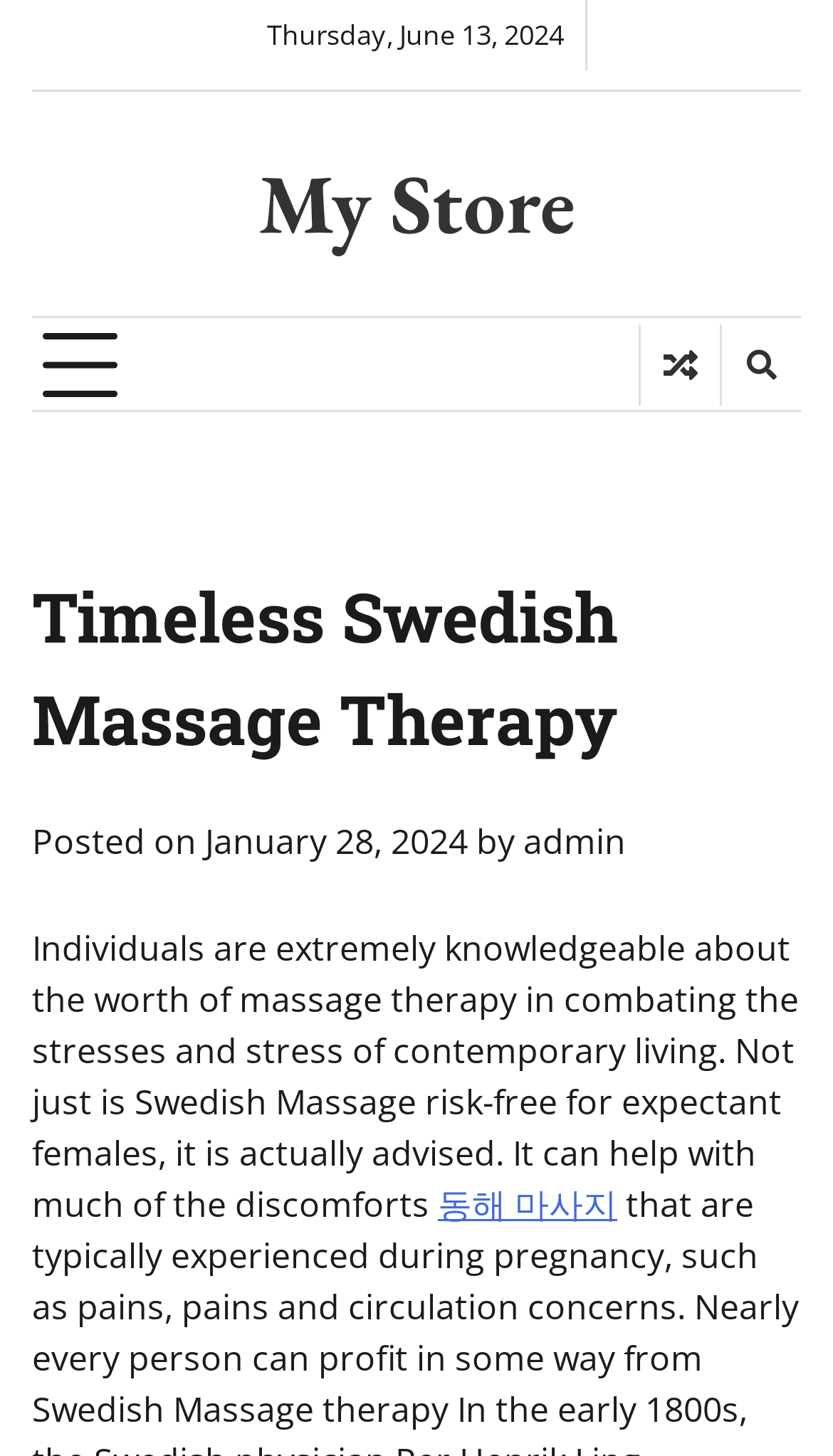Please answer the following question using a single word or phrase: 
What is the link related to at the bottom of the page?

동해 마사지